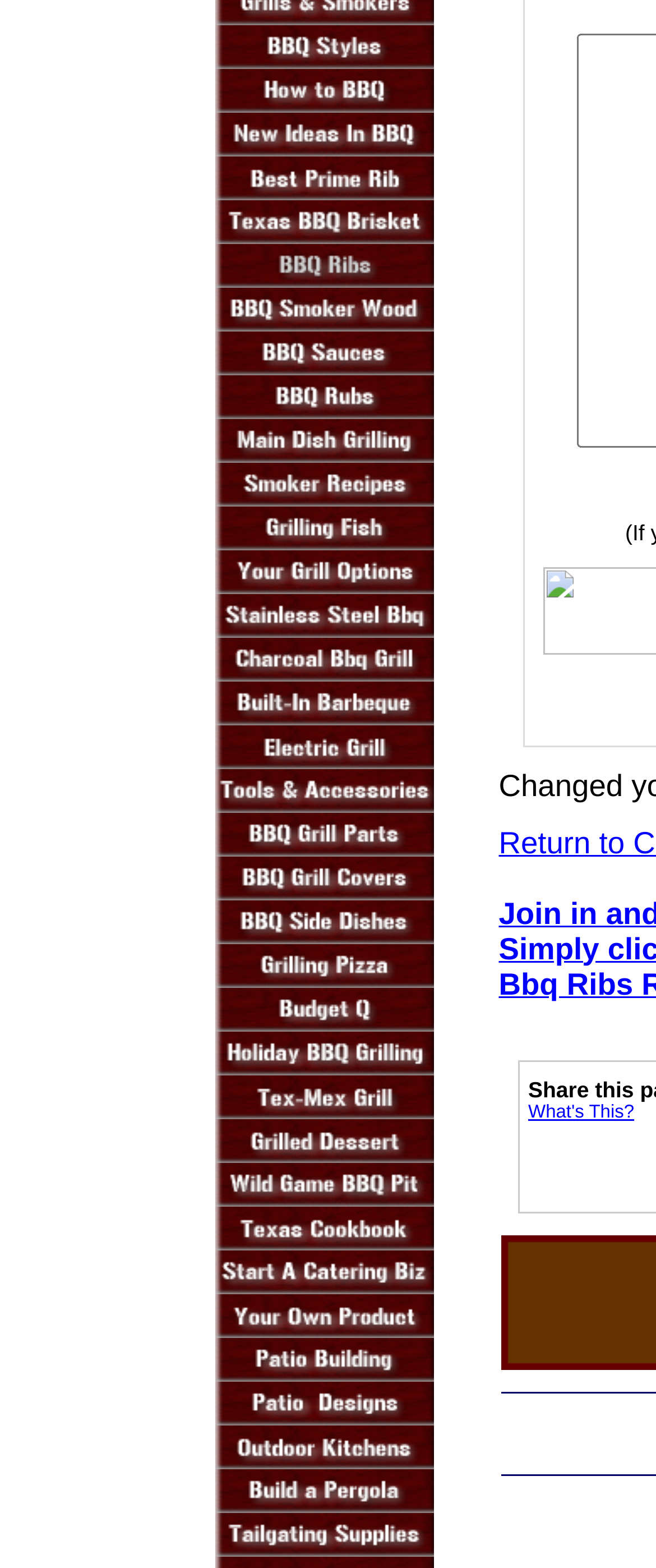Find the bounding box coordinates for the HTML element described as: "What's This?". The coordinates should consist of four float values between 0 and 1, i.e., [left, top, right, bottom].

[0.805, 0.703, 0.967, 0.716]